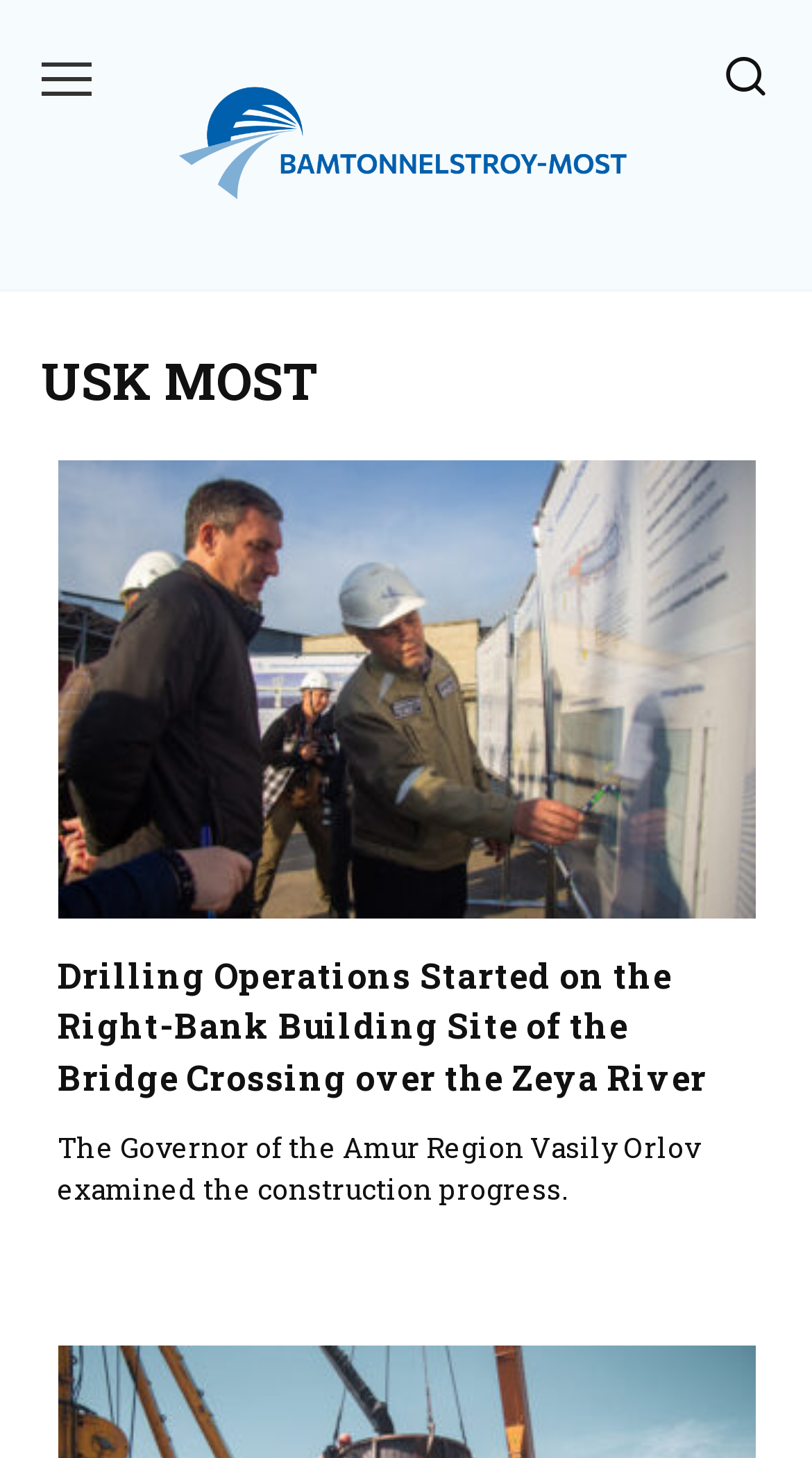Using the image as a reference, answer the following question in as much detail as possible:
What is the name of the company?

The name of the company can be found in the link at the top of the page, which is 'The BTS-MOST Group of Companies'. This link is also accompanied by an image with the same name.